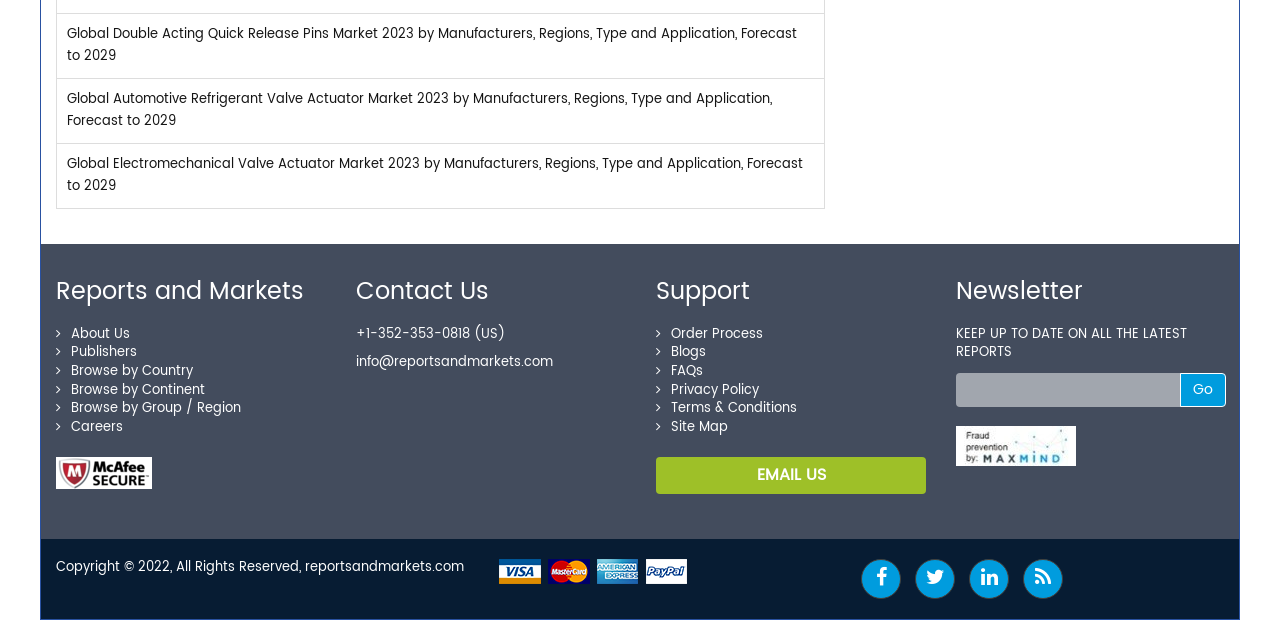What is the copyright year of the website?
Give a detailed response to the question by analyzing the screenshot.

I obtained this answer by reading the copyright notice at the bottom of the webpage, which states 'Copyright © 2022, All Rights Reserved, reportsandmarkets.com'.